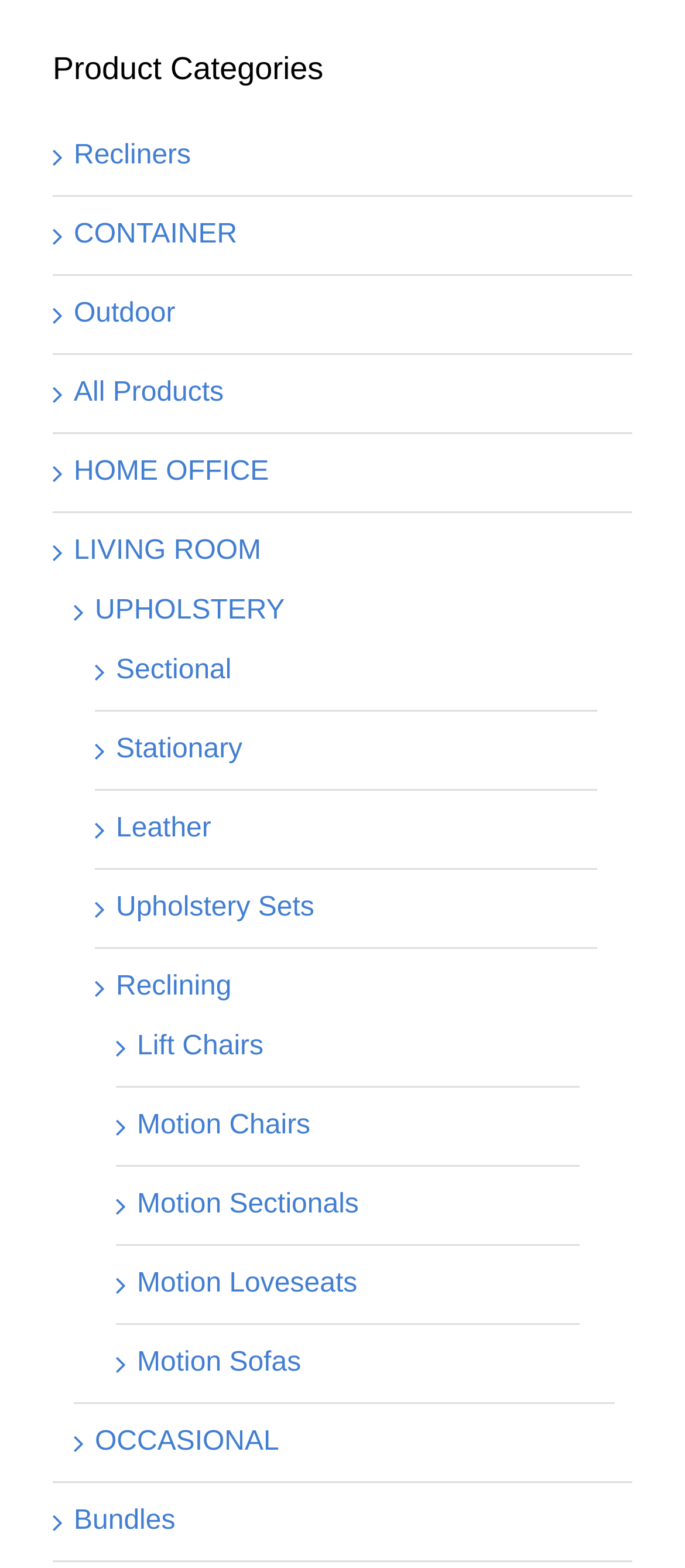Locate and provide the bounding box coordinates for the HTML element that matches this description: "UPHOLSTERY".

[0.138, 0.38, 0.416, 0.399]